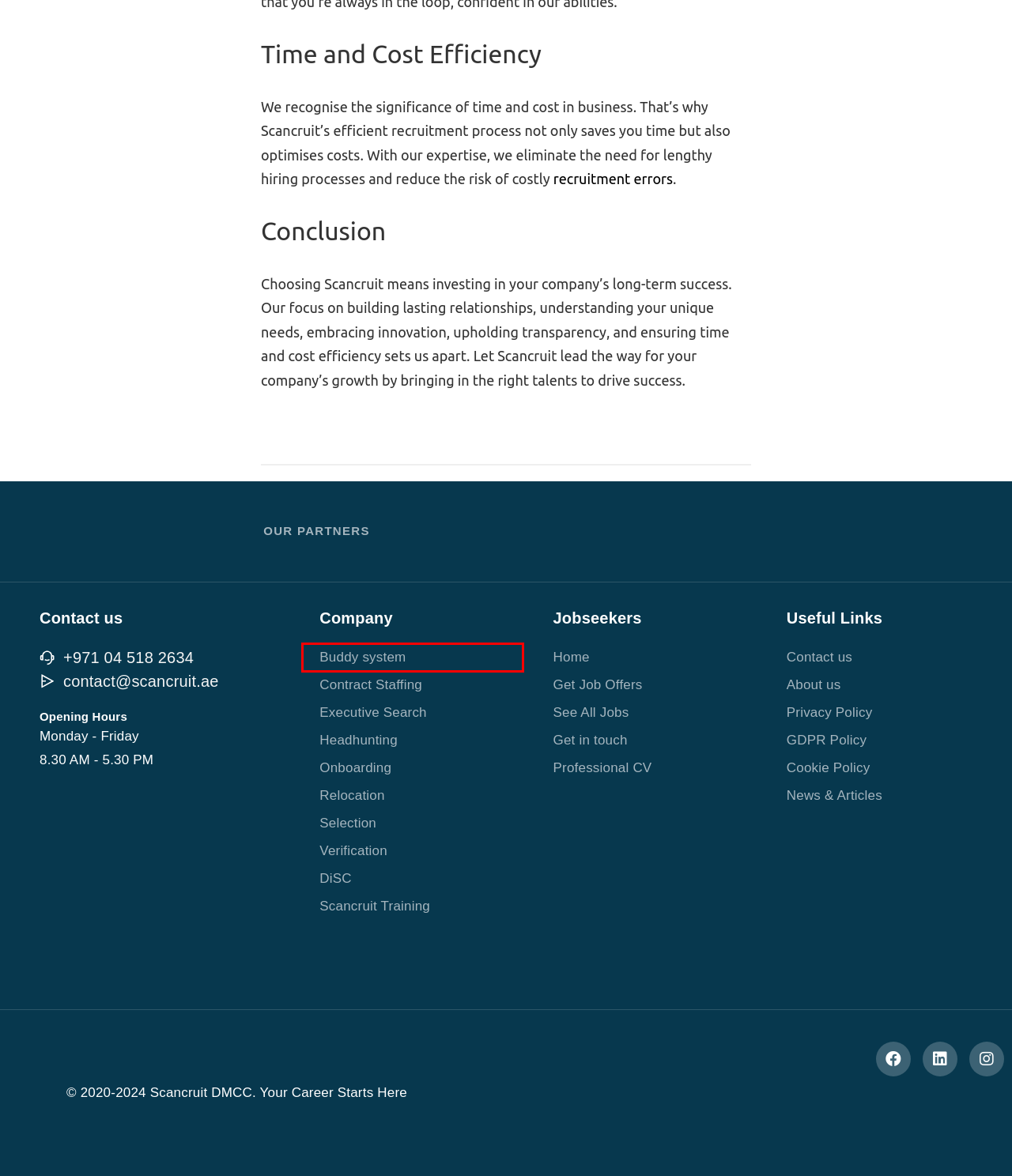Check out the screenshot of a webpage with a red rectangle bounding box. Select the best fitting webpage description that aligns with the new webpage after clicking the element inside the bounding box. Here are the candidates:
A. MindTools | Home
B. The Scancruit Advantage in Talent Acquisition
C. Privacy Policy | Scancruit - Recruitment Agency | Read More
D. Contract Staffing | Scancruit - Recruitment Agency | Get a Free Quote
E. Find Your New Job | Scancruit - Recruitment Agency | Browse Jobs
F. Executive Search | Scancruit - Recruitment Agency | Get a Free Quote
G. Scancruit - Executive Recruitment & Search Agency
H. Buddy System | Scancruit - Recruitment Agency | Get a Free Quote

H